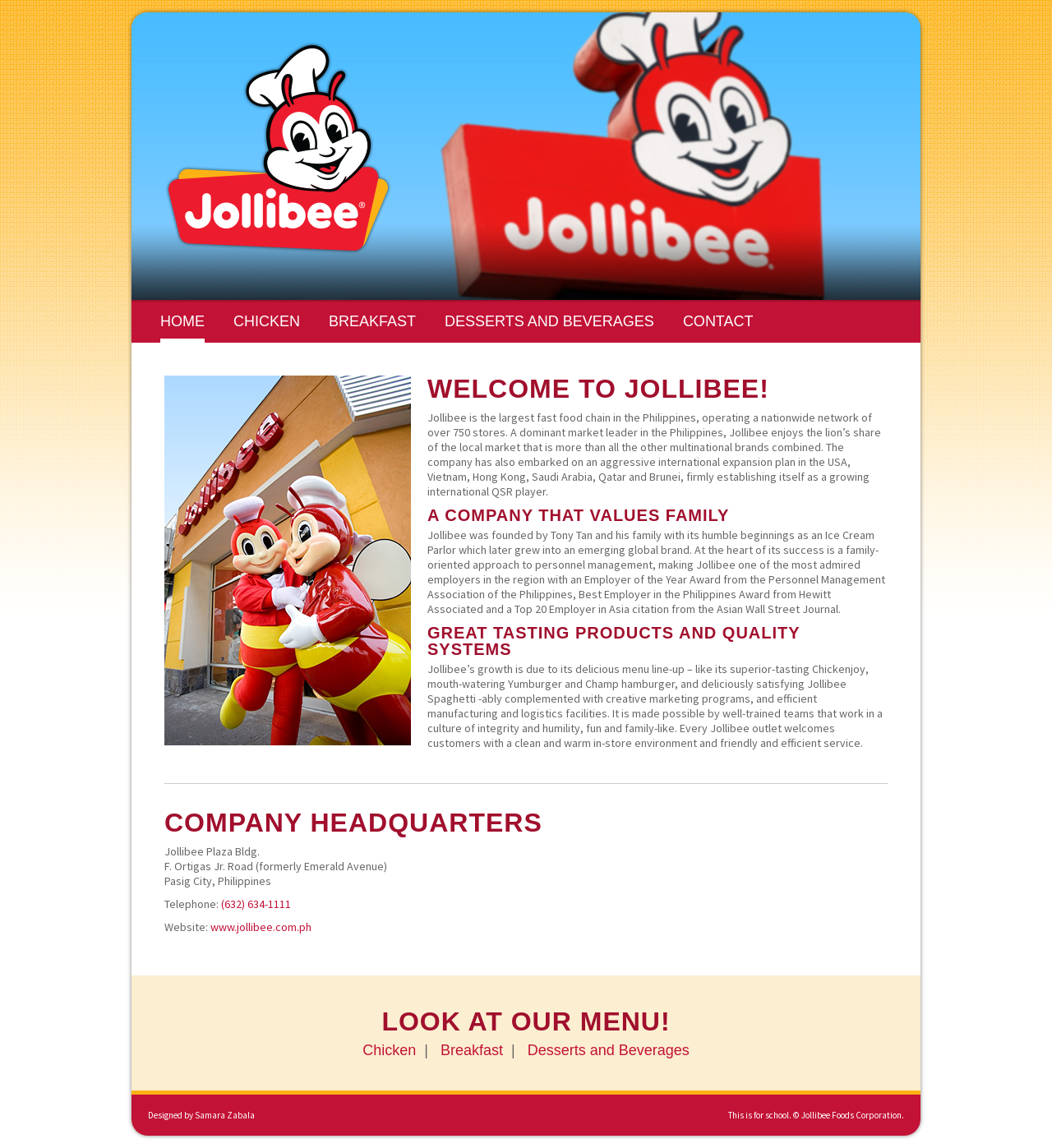Pinpoint the bounding box coordinates of the element that must be clicked to accomplish the following instruction: "Click the phone number (632) 634-1111". The coordinates should be in the format of four float numbers between 0 and 1, i.e., [left, top, right, bottom].

[0.21, 0.781, 0.277, 0.794]